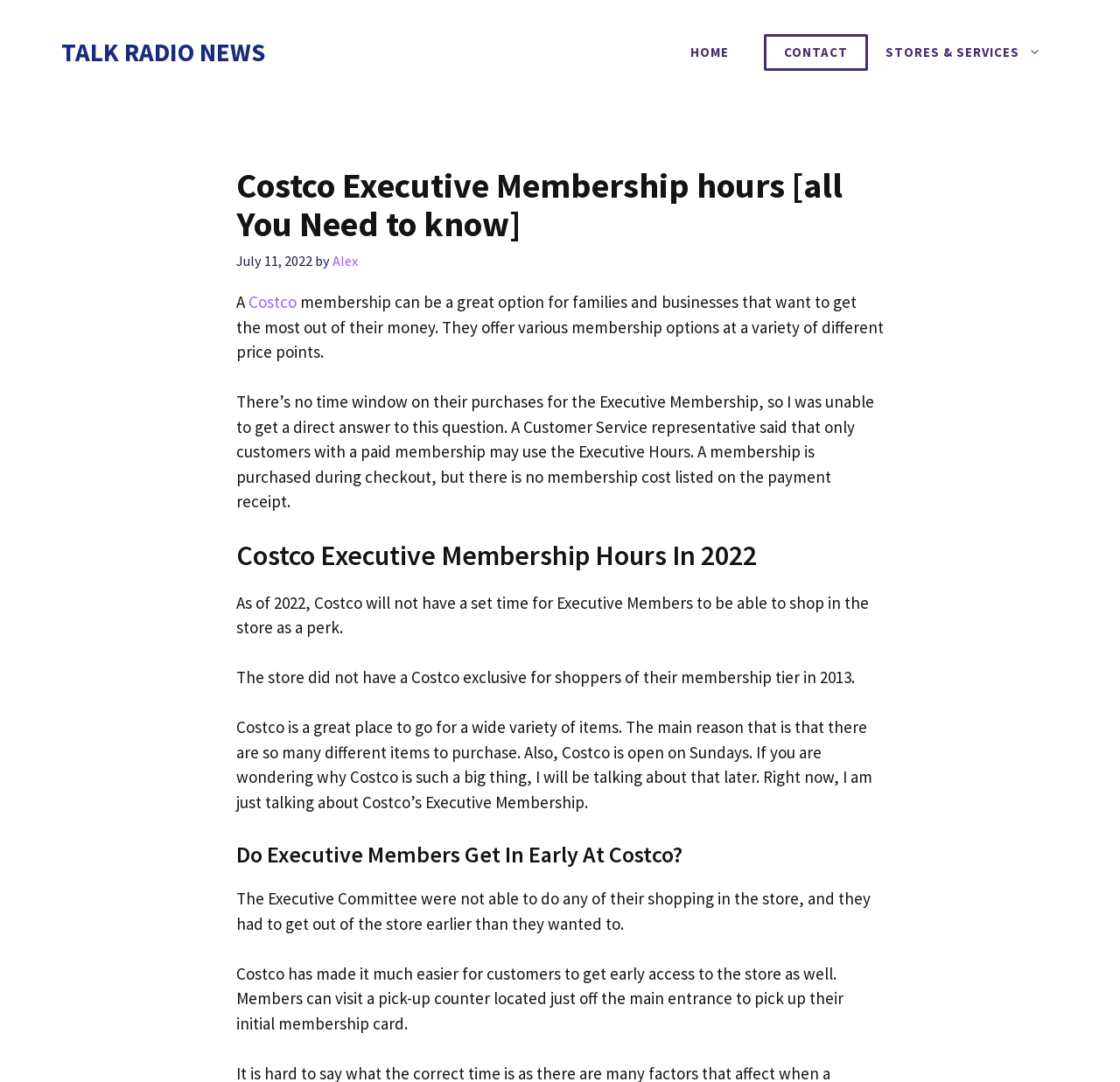Given the description of the UI element: "Costco", predict the bounding box coordinates in the form of [left, top, right, bottom], with each value being a float between 0 and 1.

[0.222, 0.269, 0.265, 0.289]